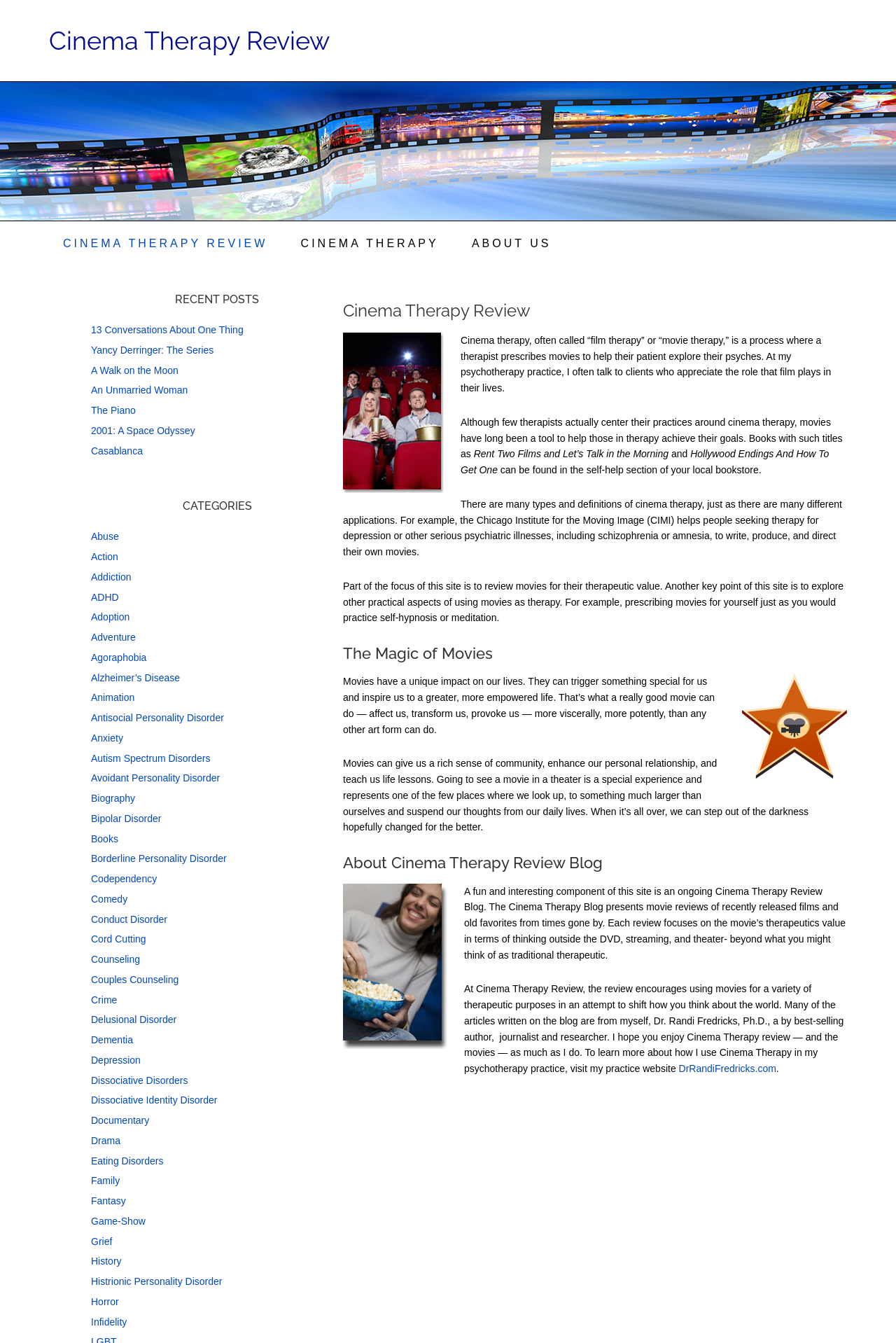Locate the bounding box coordinates of the segment that needs to be clicked to meet this instruction: "View product image".

None